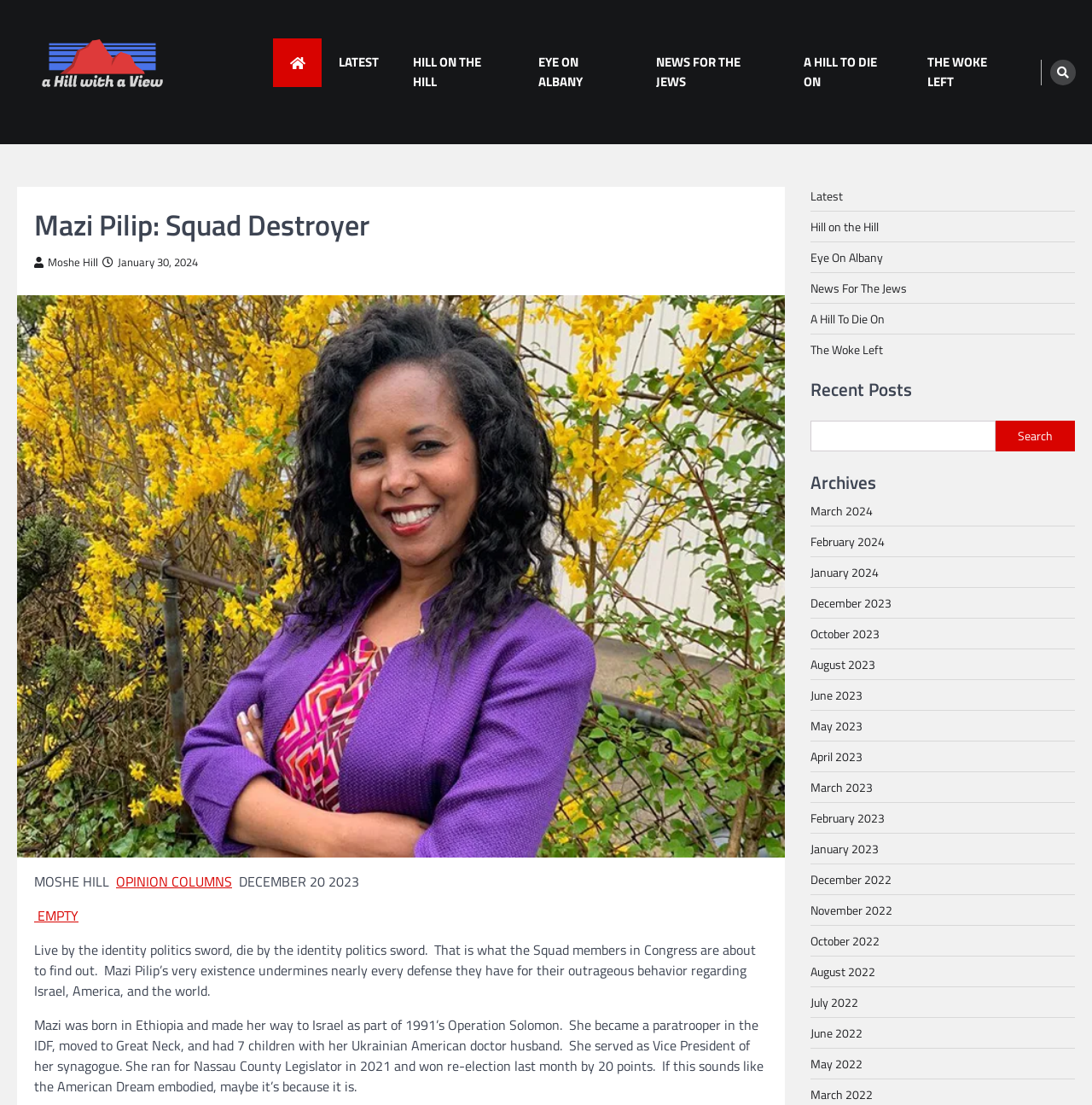What is the name of the person mentioned in the article?
Please give a detailed and thorough answer to the question, covering all relevant points.

The name of the person mentioned in the article can be found in the heading 'Mazi Pilip: Squad Destroyer' and also in the text 'Mazi Pilip’s very existence undermines nearly every defense they have for their outrageous behavior regarding Israel, America, and the world'.